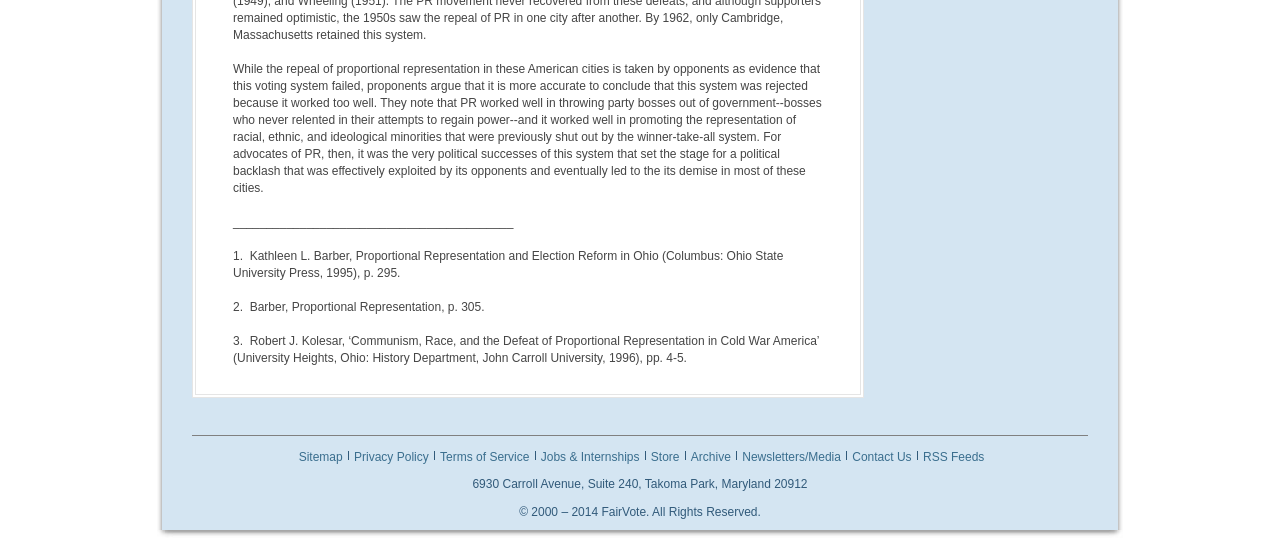Please answer the following question using a single word or phrase: 
What is the format of the references at the top of the webpage?

Numbered list